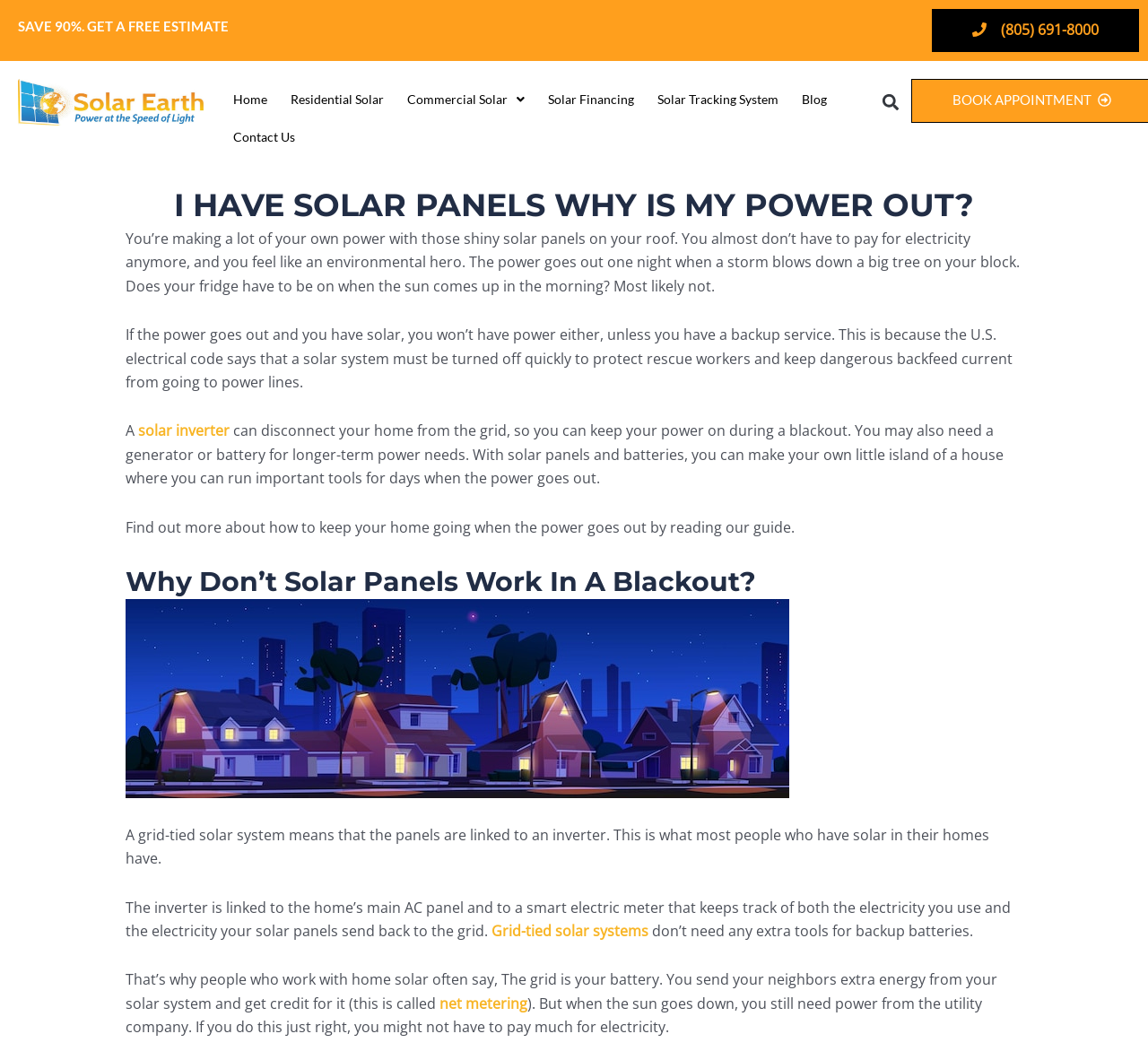Determine and generate the text content of the webpage's headline.

I HAVE SOLAR PANELS WHY IS MY POWER OUT?